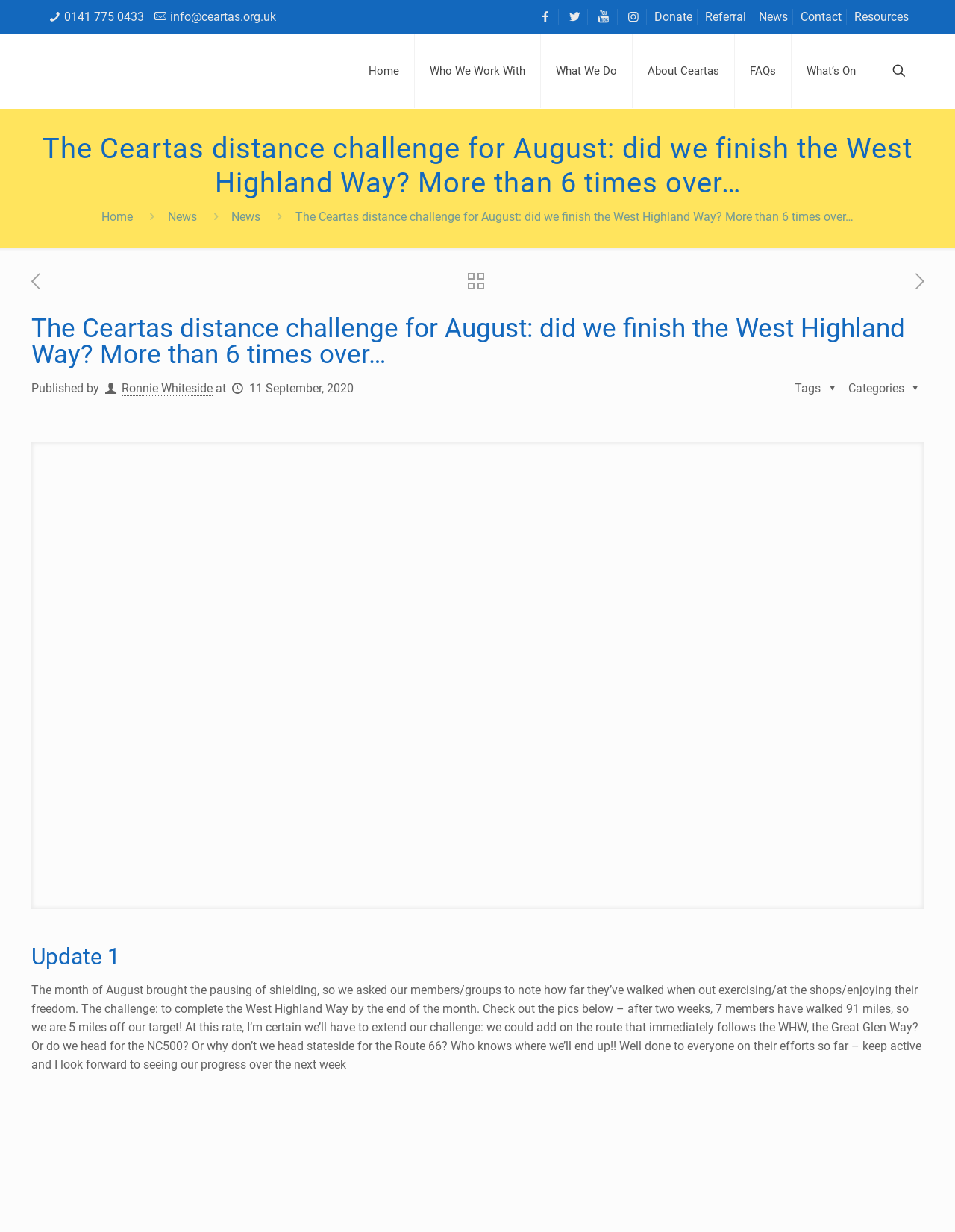What is the phone number of Ceartas?
Provide a thorough and detailed answer to the question.

The phone number of Ceartas can be found in the contact details section at the top of the webpage, which is located in a list element with a bounding box of [0.048, 0.0, 0.289, 0.027]. The phone number is a static text element with the value '0141 775 0433'.